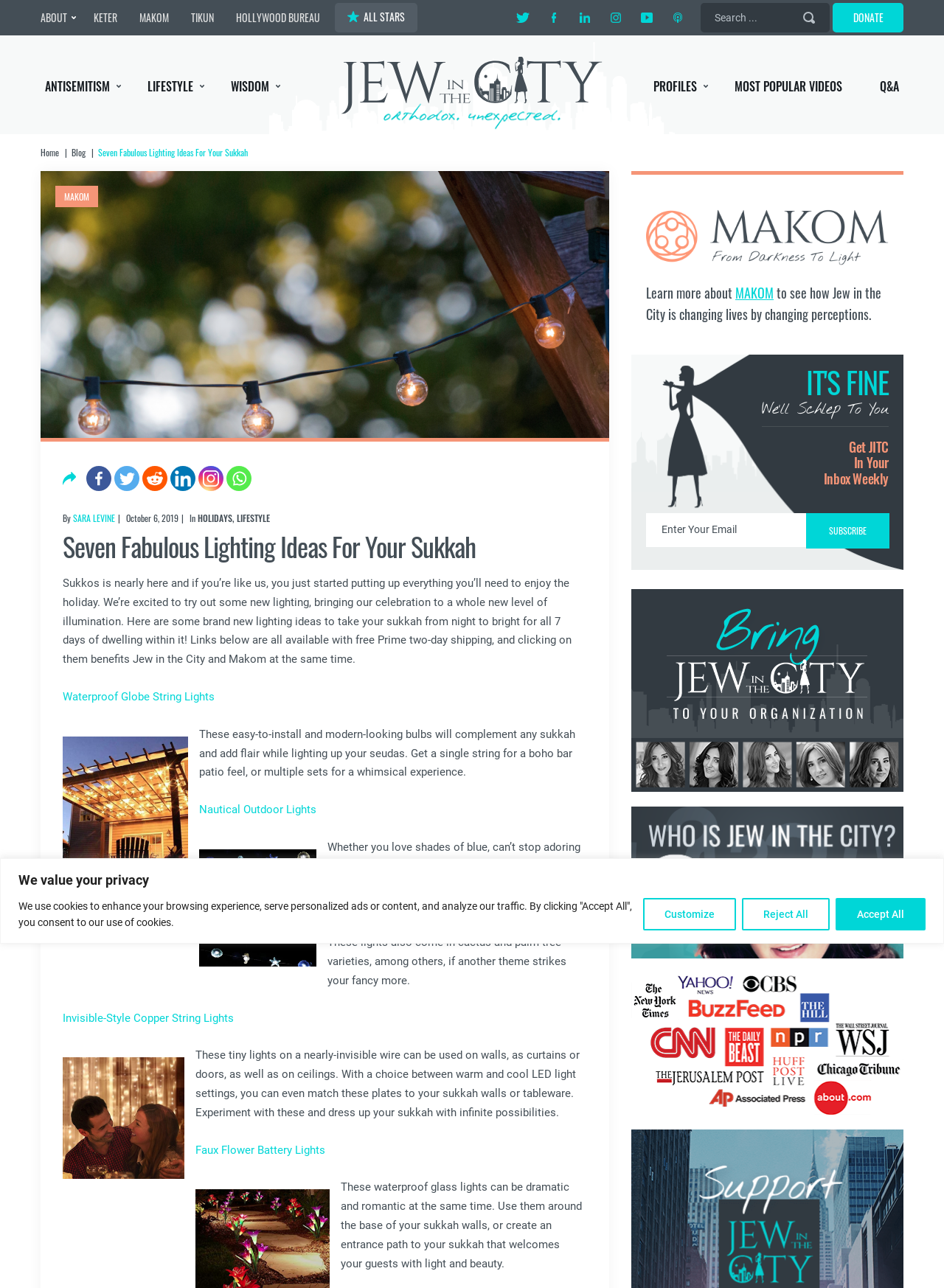Elaborate on the different components and information displayed on the webpage.

This webpage is about "Seven Fabulous Lighting Ideas For Your Sukkah" and is part of the Jew in the City website. At the top, there is a privacy notice with buttons to customize, reject, or accept cookies. Below this, there are links to various sections of the website, including "ANTISEMITISM", "LIFESTYLE", "WISDOM", and more.

On the left side, there are social media links, including Twitter, Facebook, LinkedIn, Instagram, and YouTube, each with an accompanying image. Next to these, there is a search bar and a "DONATE" button.

The main content of the page is an article about lighting ideas for a sukkah, a temporary outdoor structure used during the Jewish holiday of Sukkot. The article is divided into sections, each featuring a different lighting idea, including waterproof globe string lights, nautical outdoor lights, invisible-style copper string lights, and faux flower battery lights. Each section includes a brief description of the lighting idea and a link to purchase the product.

At the bottom of the page, there is a section about MAKOM, a program related to Jew in the City, with a logo and a link to learn more. There is also a newsletter subscription section, where users can enter their email address to receive weekly updates from Jew in the City.